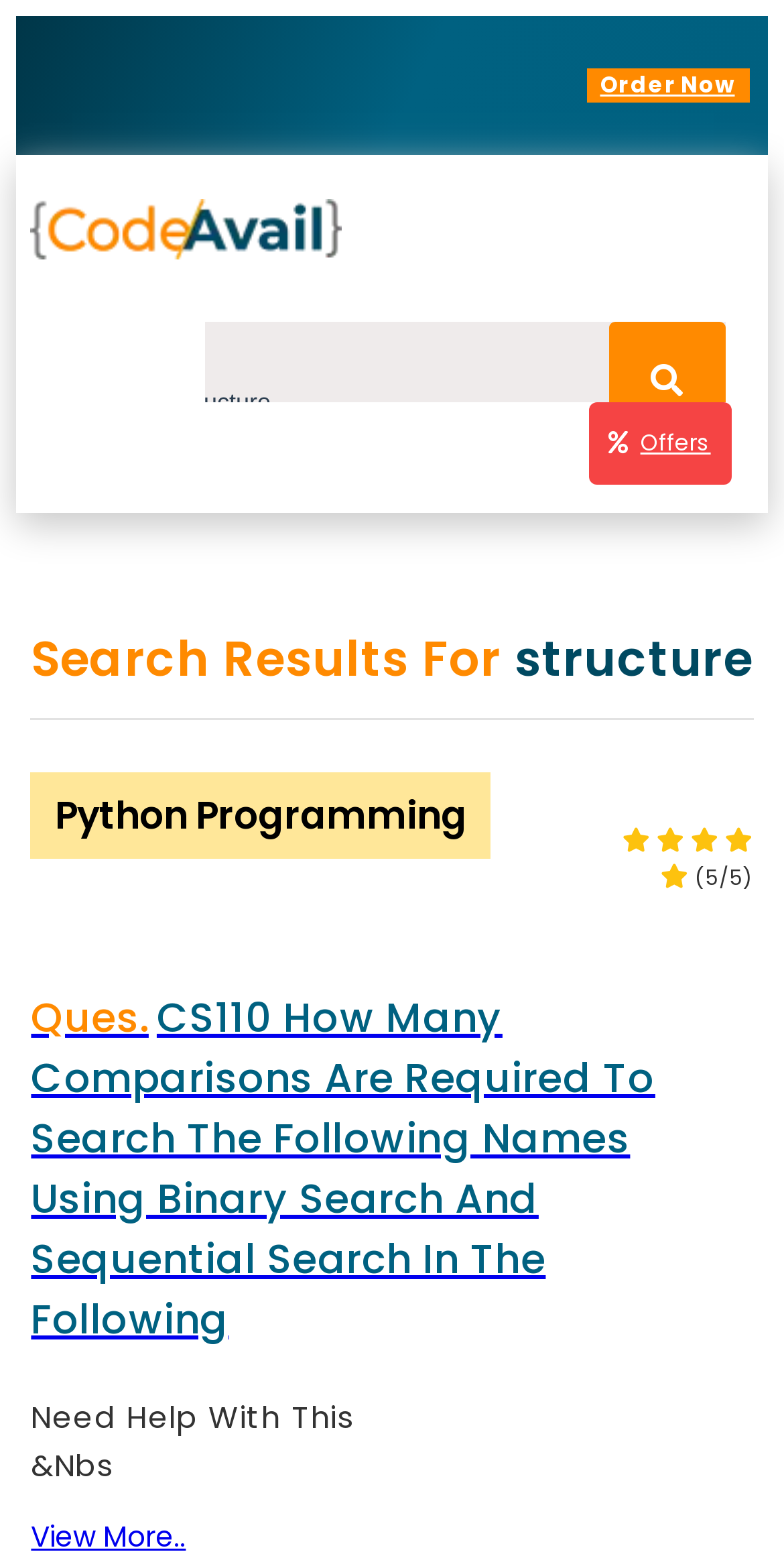Can you identify the bounding box coordinates of the clickable region needed to carry out this instruction: 'Click on Get Complete Course Help'? The coordinates should be four float numbers within the range of 0 to 1, stated as [left, top, right, bottom].

[0.192, 0.905, 0.808, 0.951]